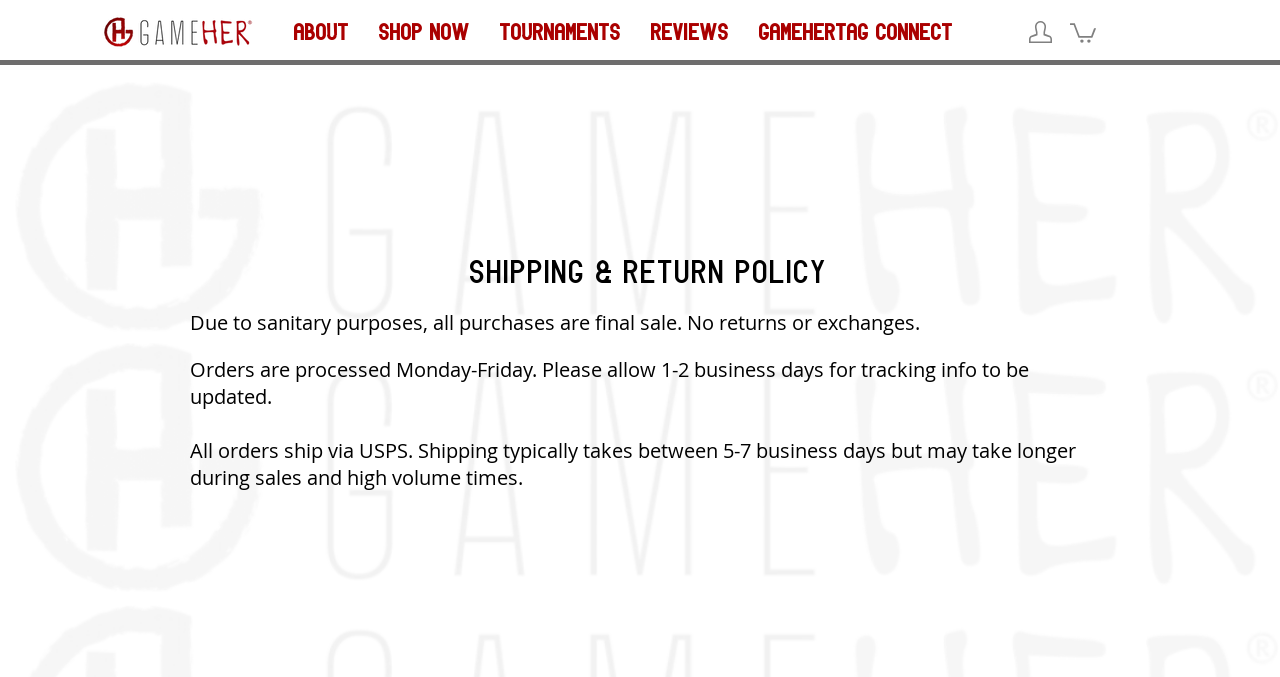What is the shipping policy?
Please look at the screenshot and answer in one word or a short phrase.

No returns or exchanges